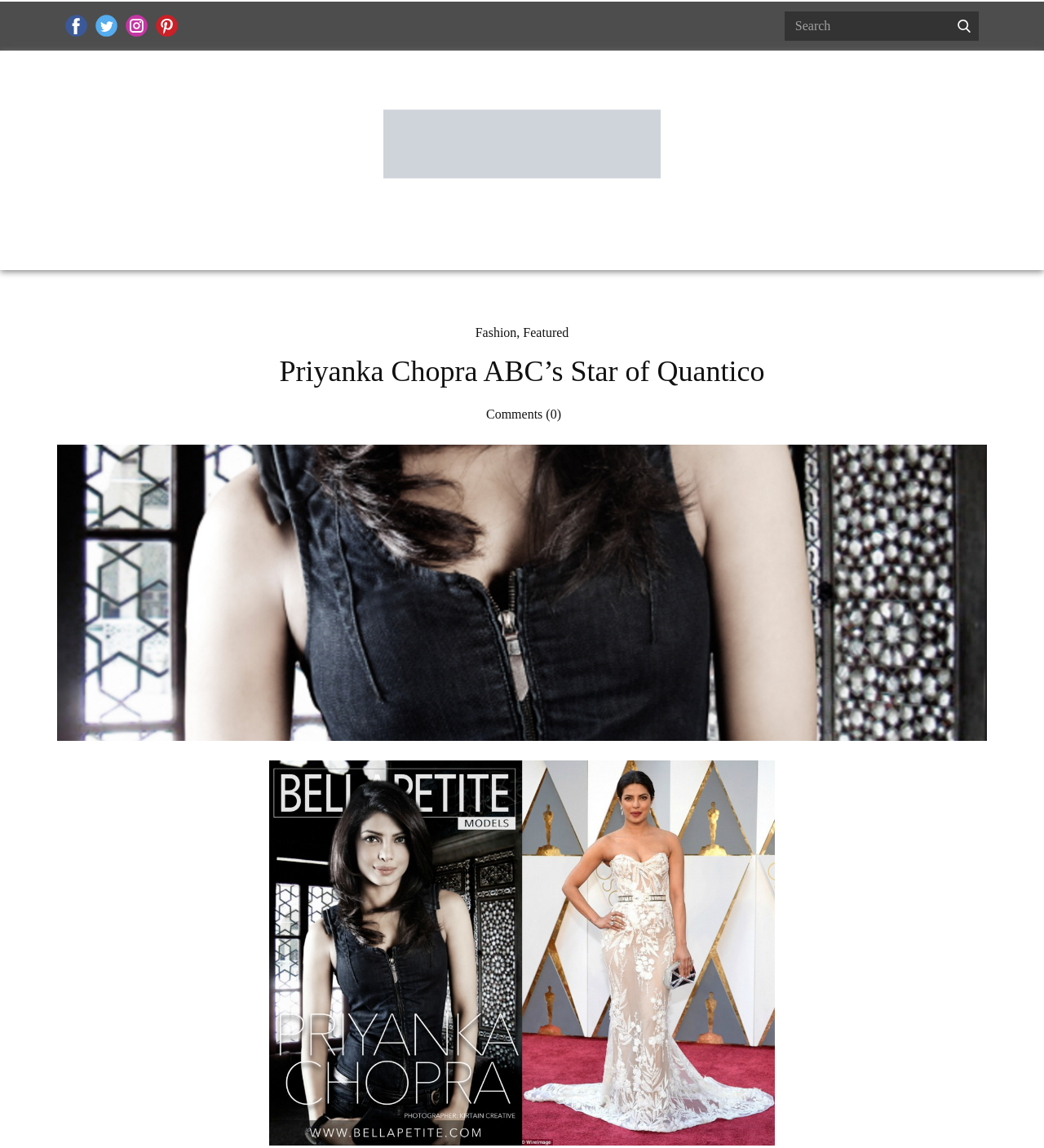Locate the bounding box of the UI element based on this description: "BEAUTY". Provide four float numbers between 0 and 1 as [left, top, right, bottom].

[0.19, 0.2, 0.239, 0.228]